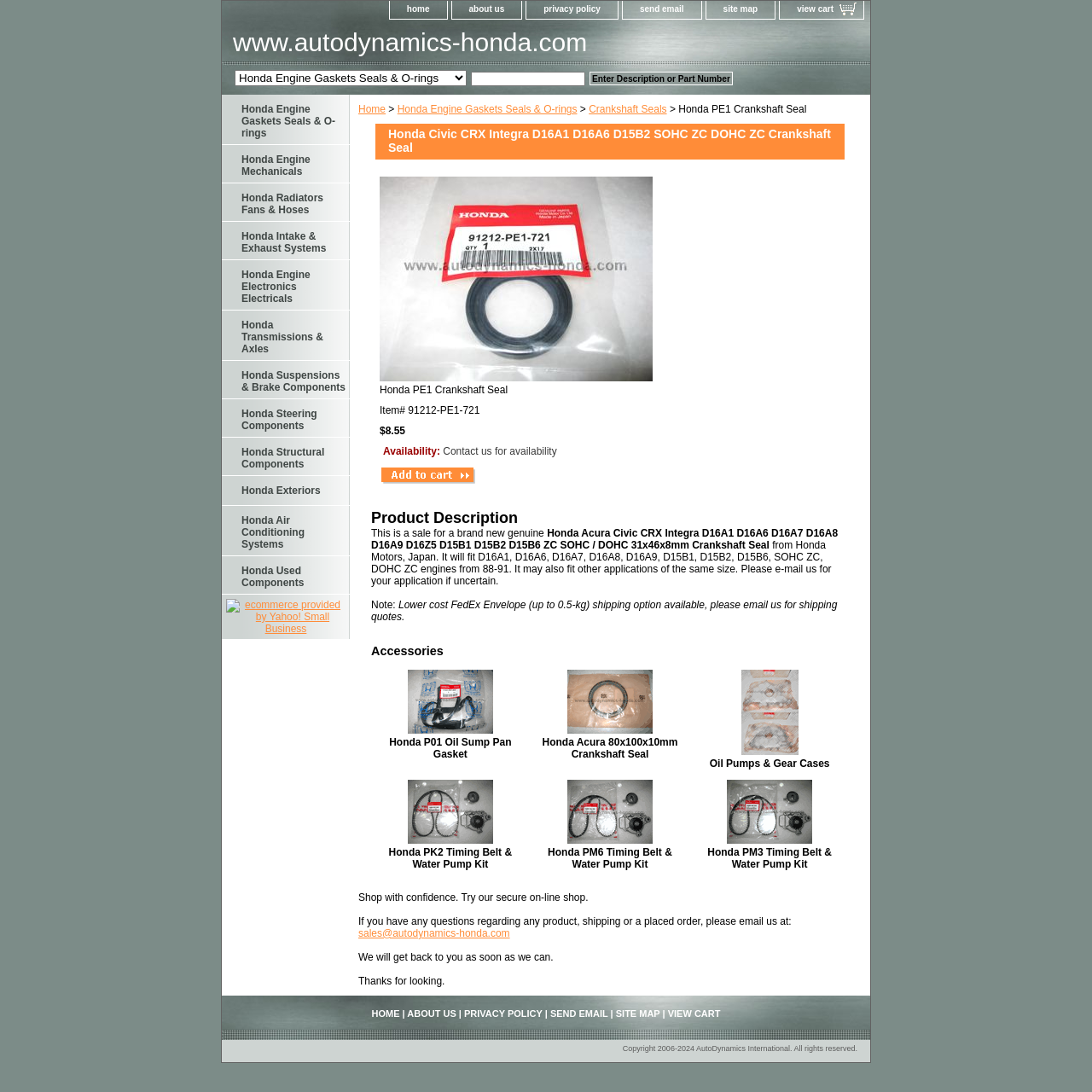Please find the bounding box coordinates of the section that needs to be clicked to achieve this instruction: "contact us for availability".

[0.406, 0.408, 0.51, 0.419]